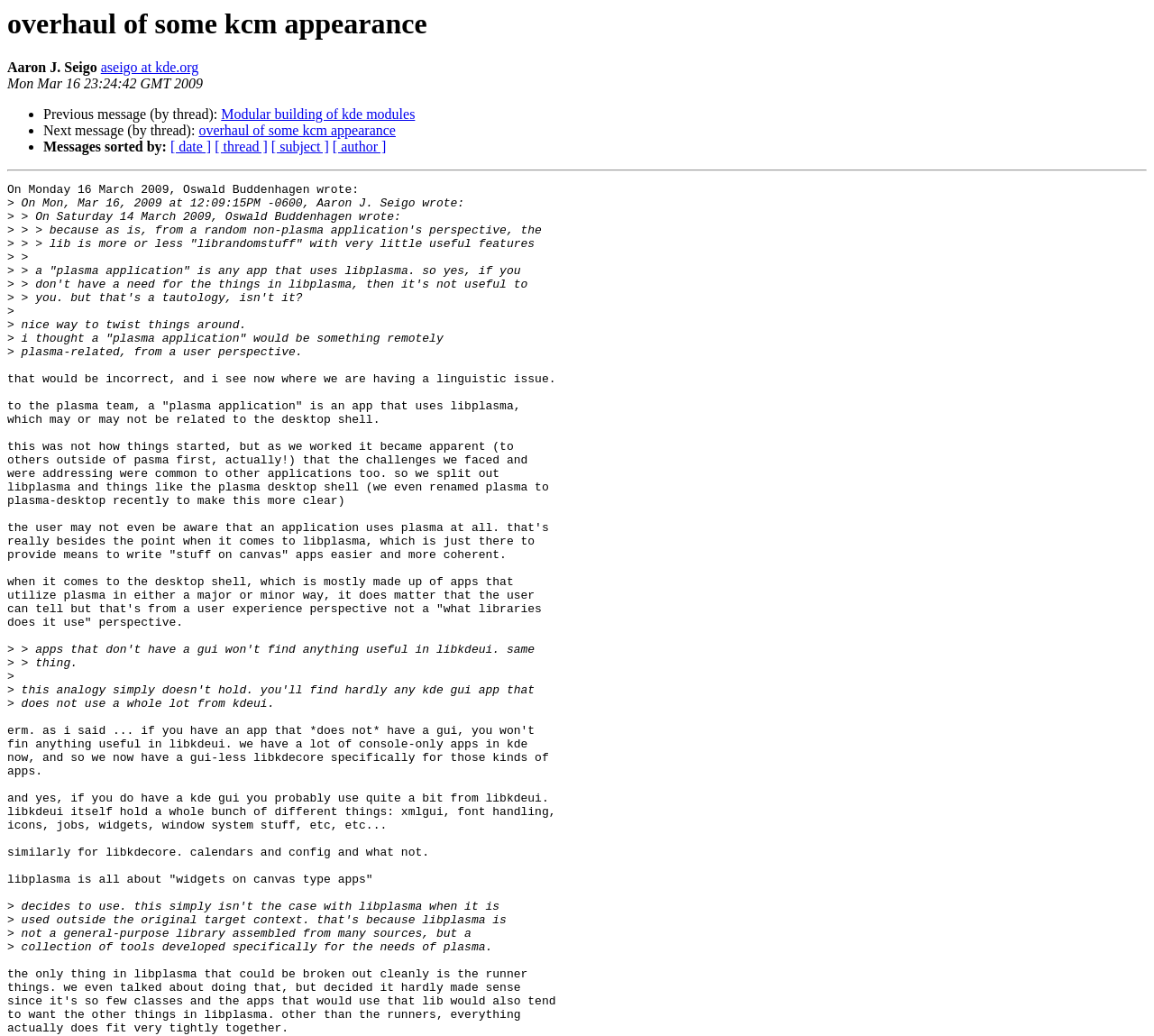Determine the bounding box coordinates for the area that needs to be clicked to fulfill this task: "Reply to the message". The coordinates must be given as four float numbers between 0 and 1, i.e., [left, top, right, bottom].

[0.006, 0.177, 0.311, 0.203]